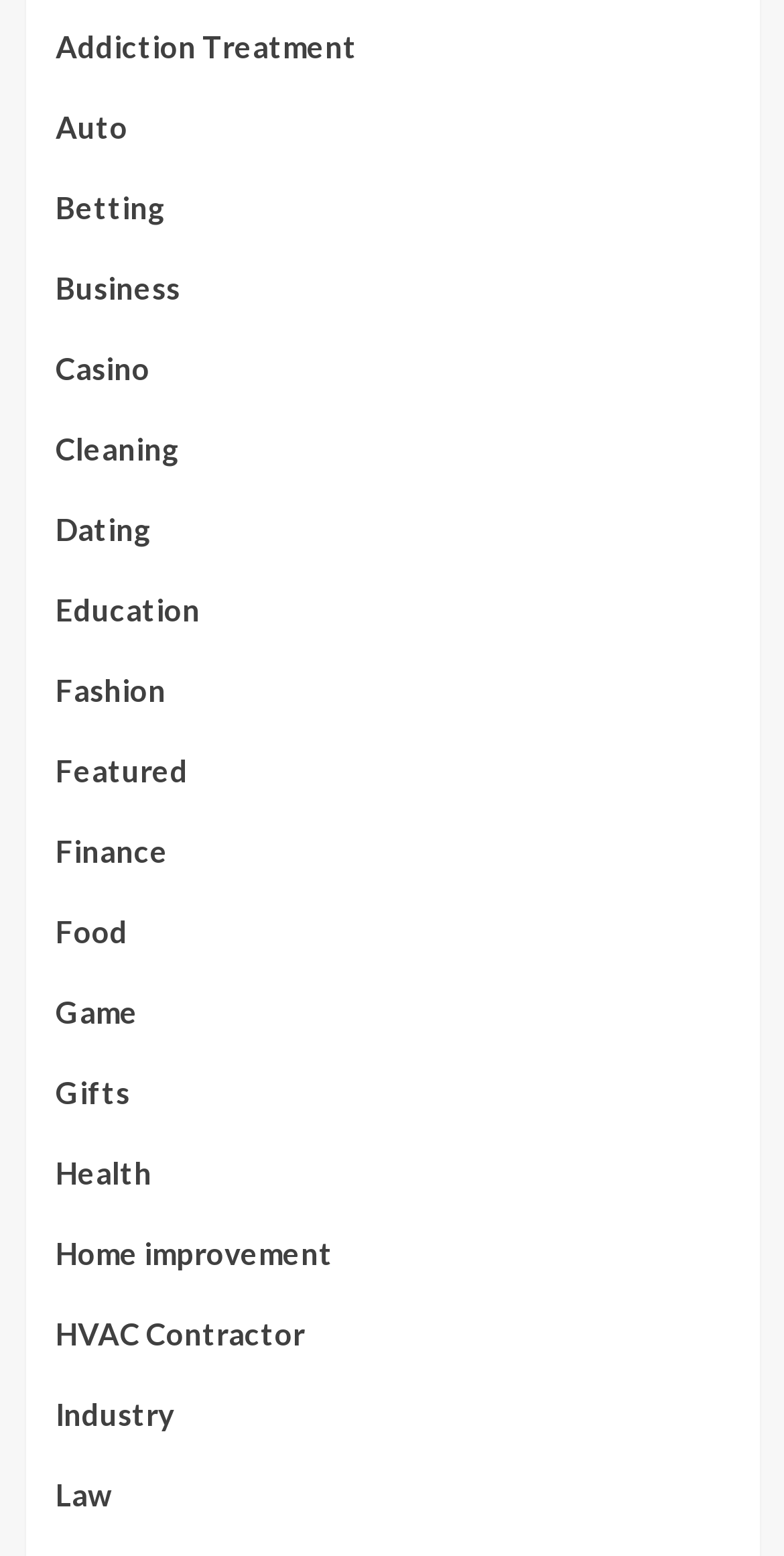Please pinpoint the bounding box coordinates for the region I should click to adhere to this instruction: "Click on Addiction Treatment".

[0.071, 0.014, 0.455, 0.065]